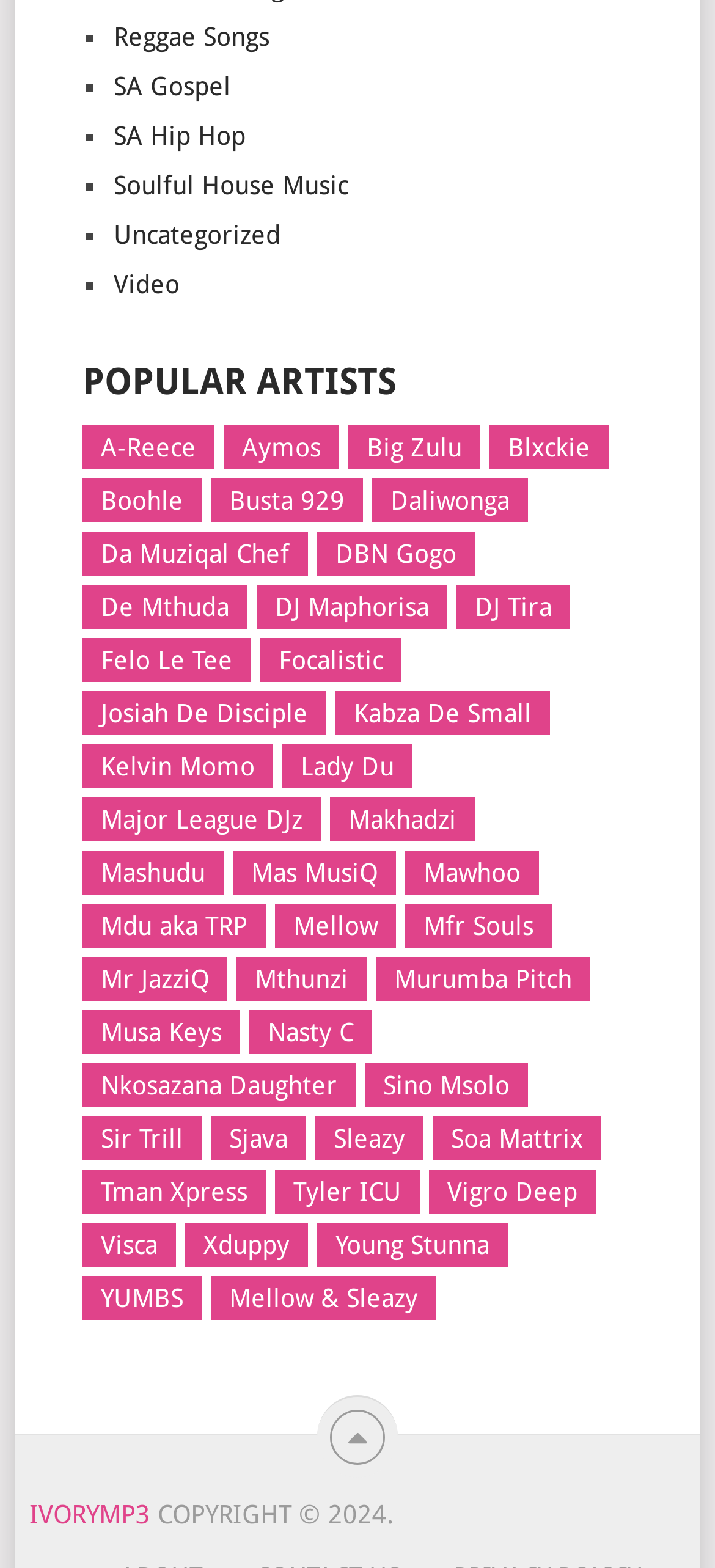Please determine the bounding box coordinates of the element to click on in order to accomplish the following task: "Check out Makhadzi's songs". Ensure the coordinates are four float numbers ranging from 0 to 1, i.e., [left, top, right, bottom].

[0.461, 0.697, 0.664, 0.725]